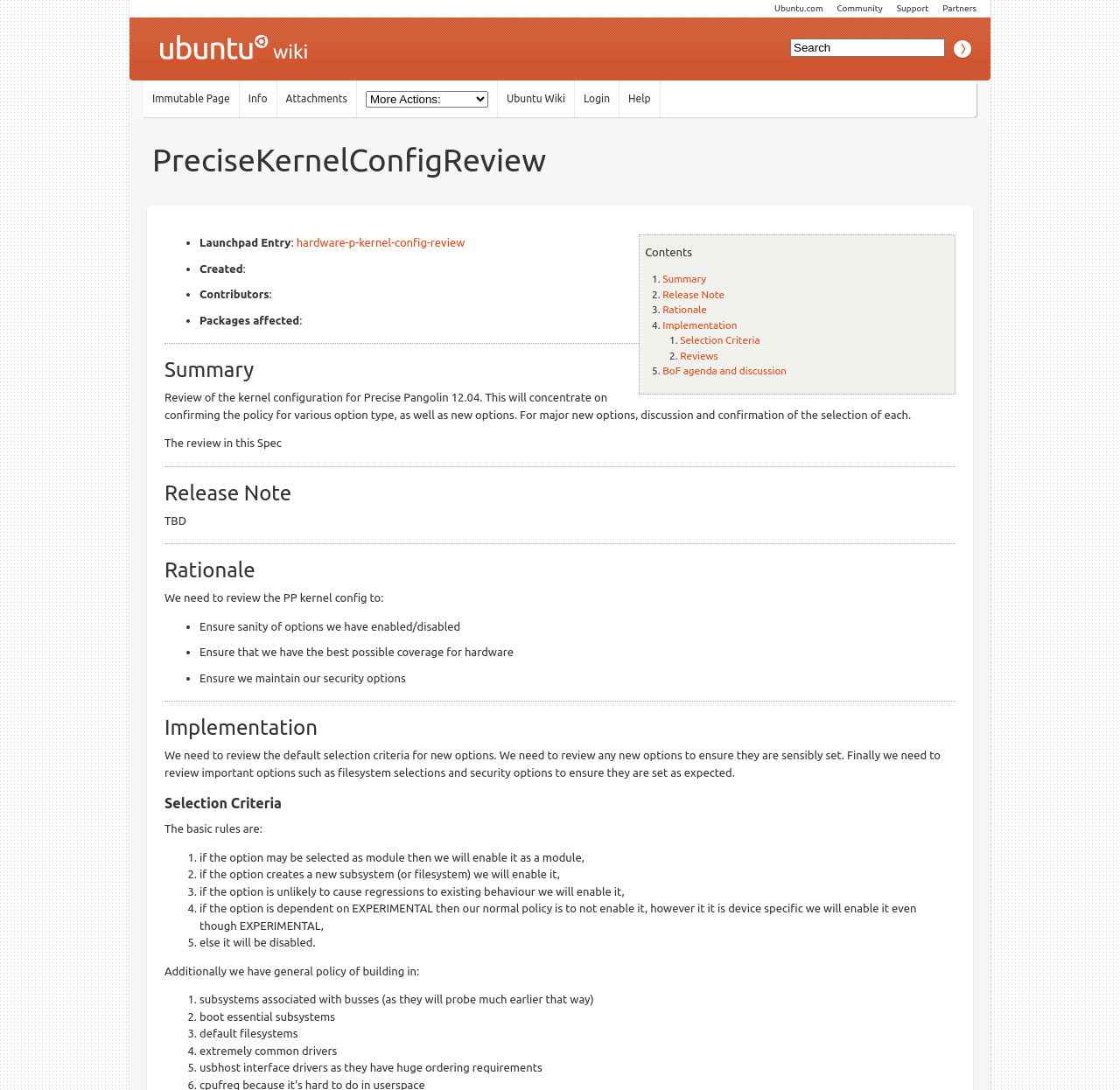What is the status of the release note for the kernel configuration review?
Please give a detailed and elaborate answer to the question.

The status of the release note for the kernel configuration review is currently 'To Be Determined' (TBD), indicating that it has not been completed or finalized yet.